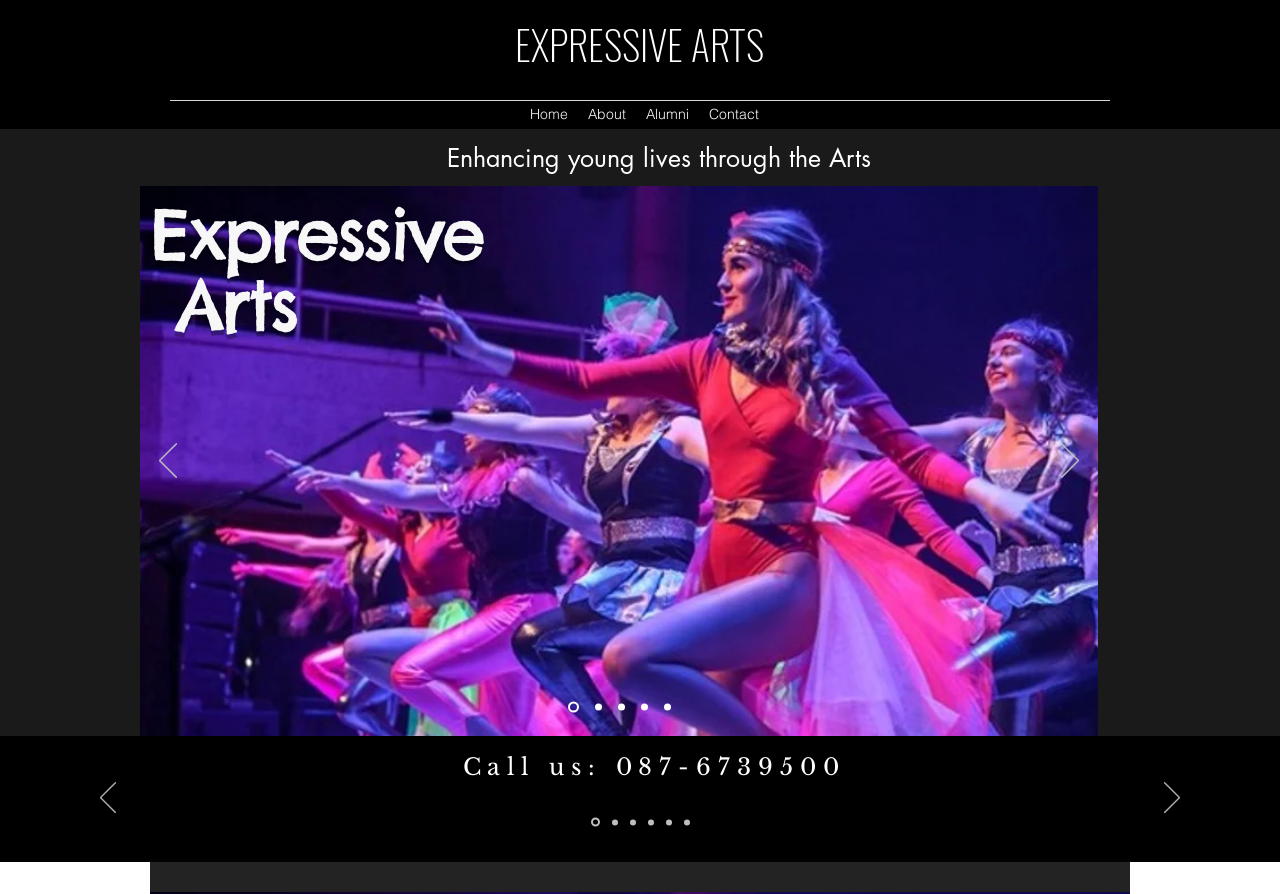Provide a comprehensive caption for the webpage.

The webpage is about Expressive Arts, a creative performing arts theatre school. At the top, there is a prominent link to the school's name, "EXPRESSIVE ARTS", which is centered horizontally. Below it, there is a navigation menu with links to "Home", "About", "Alumni", and "Contact". 

To the right of the navigation menu, there is a heading that reads "Enhancing young lives through the Arts". Below this heading, there is a slideshow region that takes up most of the page. The slideshow has a "Previous" and "Next" button on either side, with a series of links to different slides, including "Dance Amy", "Slide 1", "Balloons", "Hoodies", and "Annie Leaving". 

Above the slideshow, there is another heading that reads "Expressive Arts". At the bottom of the page, there is another slideshow region with similar features, including "Previous" and "Next" buttons and links to different slides, such as "Call us", "Classes", "Villiers", "Facebook", "Classes are back", and "Enrolling now". There is also a heading that reads "Call us: 087-6739500" in this region.